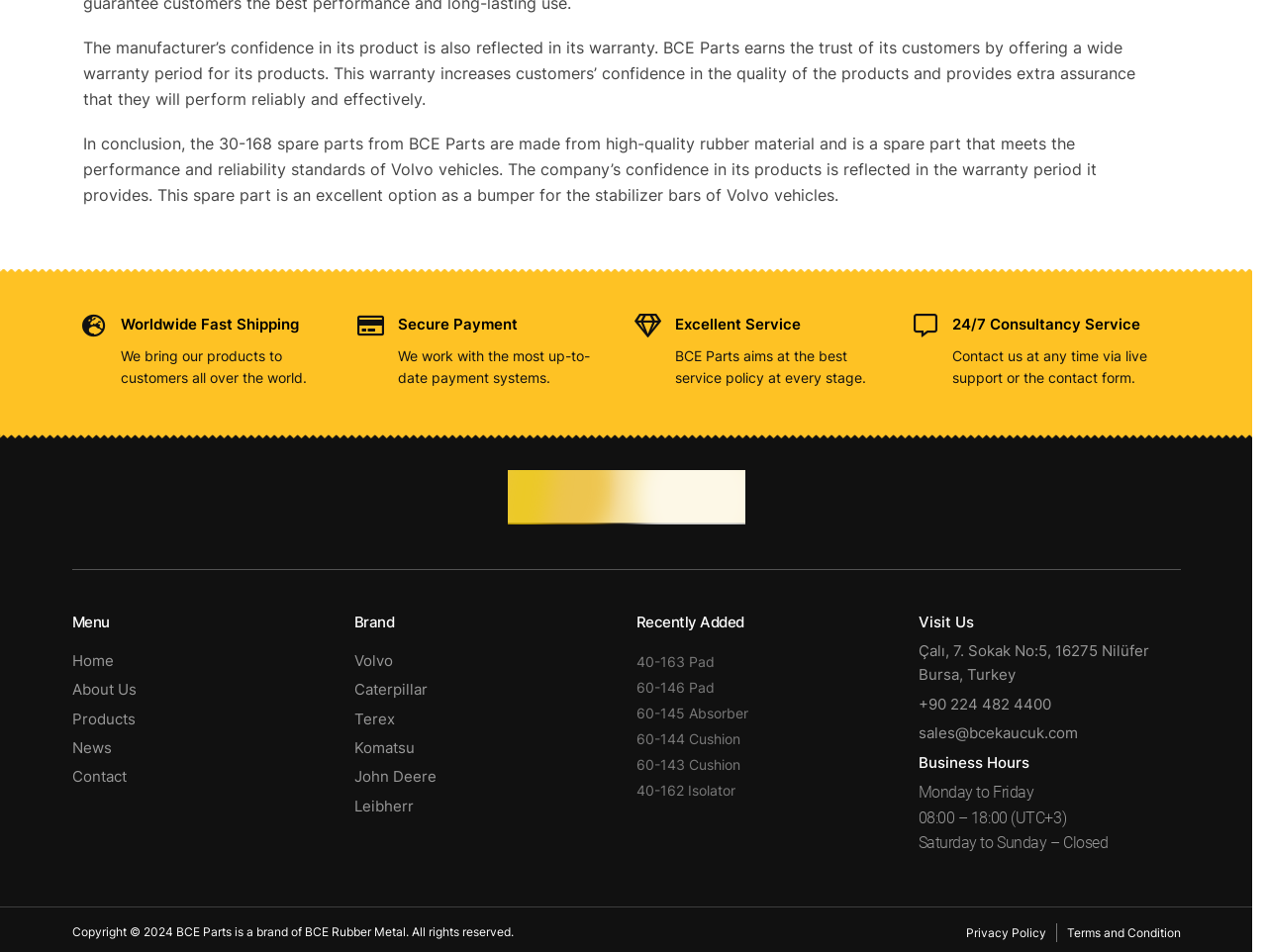Locate the bounding box coordinates of the clickable region necessary to complete the following instruction: "Click the '40-163 Pad' link". Provide the coordinates in the format of four float numbers between 0 and 1, i.e., [left, top, right, bottom].

[0.502, 0.681, 0.564, 0.699]